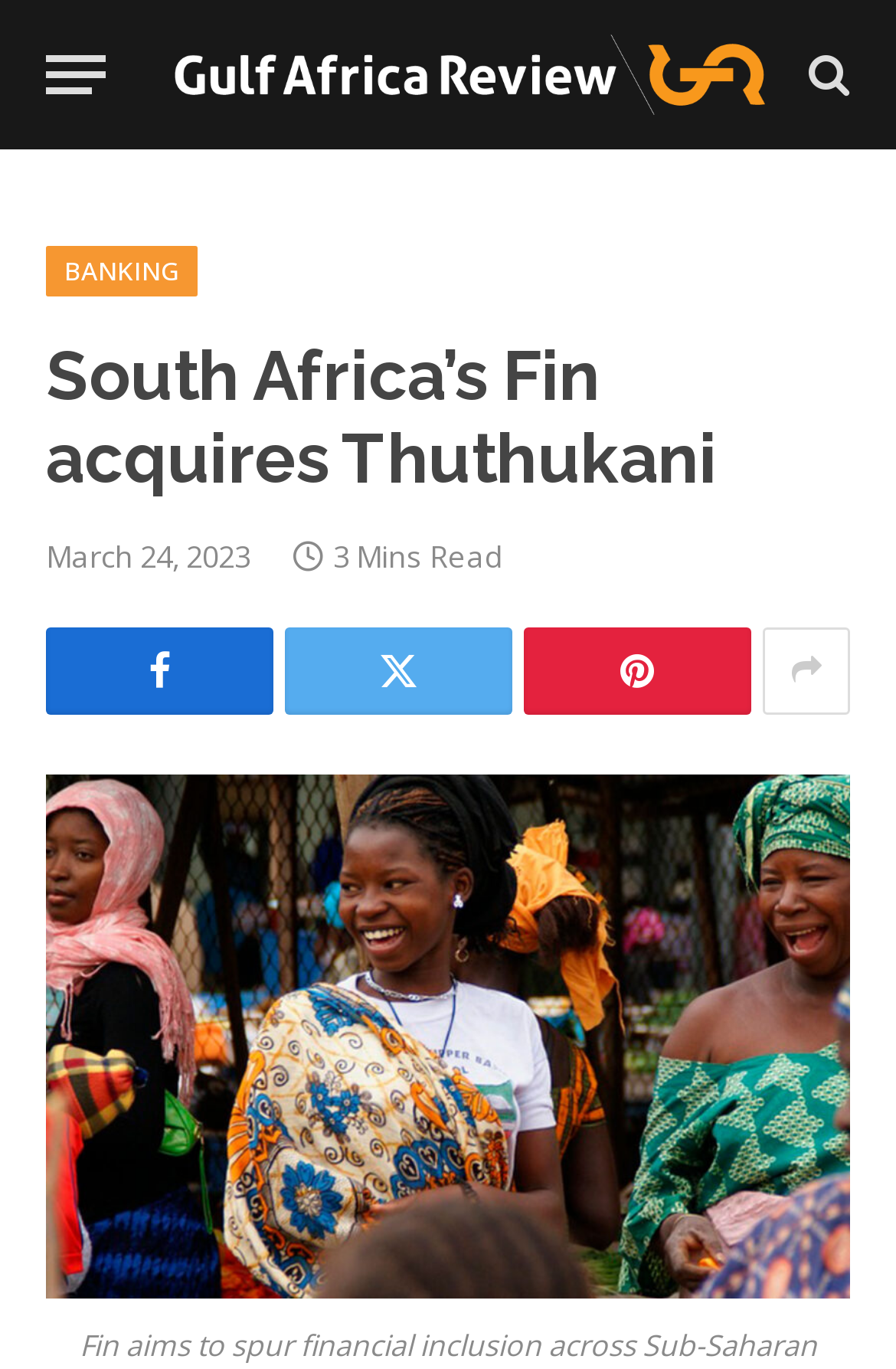Extract the main title from the webpage.

South Africa’s Fin acquires Thuthukani